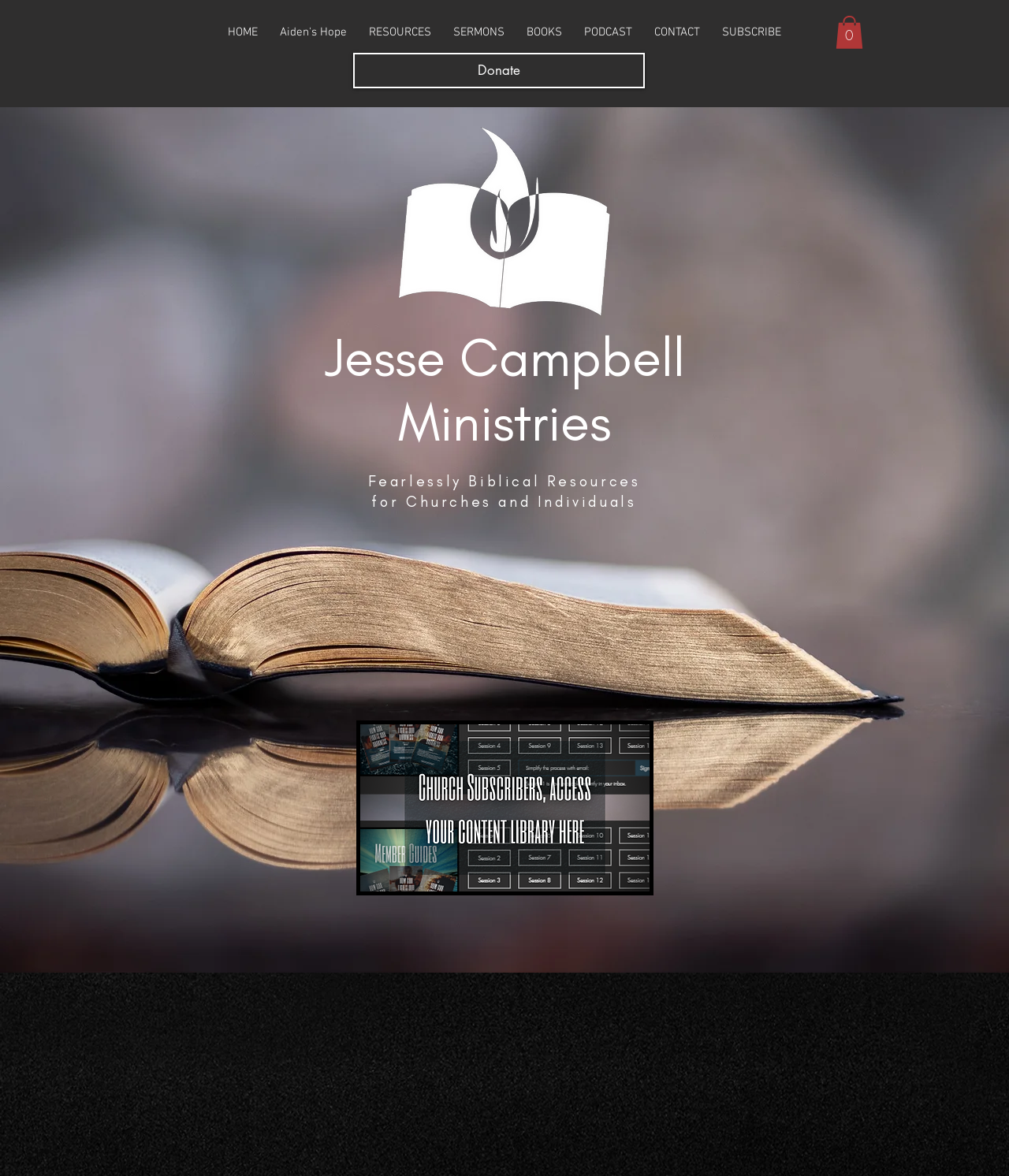Using the element description: "Aiden's Hope", determine the bounding box coordinates. The coordinates should be in the format [left, top, right, bottom], with values between 0 and 1.

[0.266, 0.02, 0.355, 0.036]